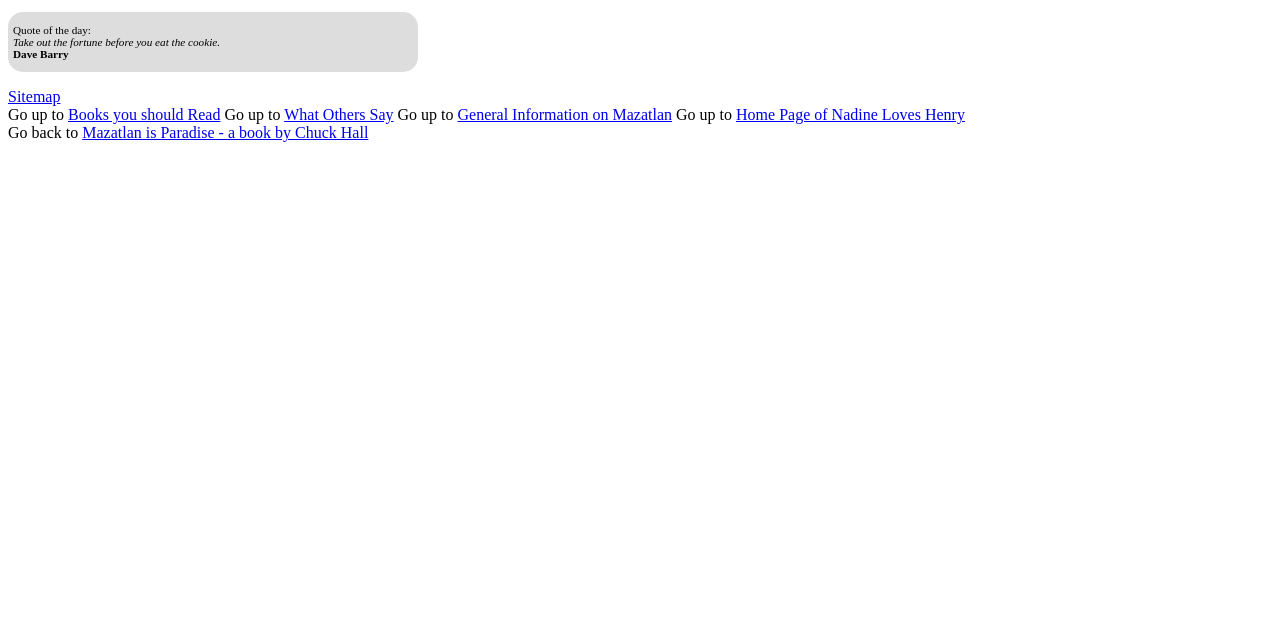Bounding box coordinates are to be given in the format (top-left x, top-left y, bottom-right x, bottom-right y). All values must be floating point numbers between 0 and 1. Provide the bounding box coordinate for the UI element described as: Sitemap

[0.006, 0.138, 0.047, 0.165]